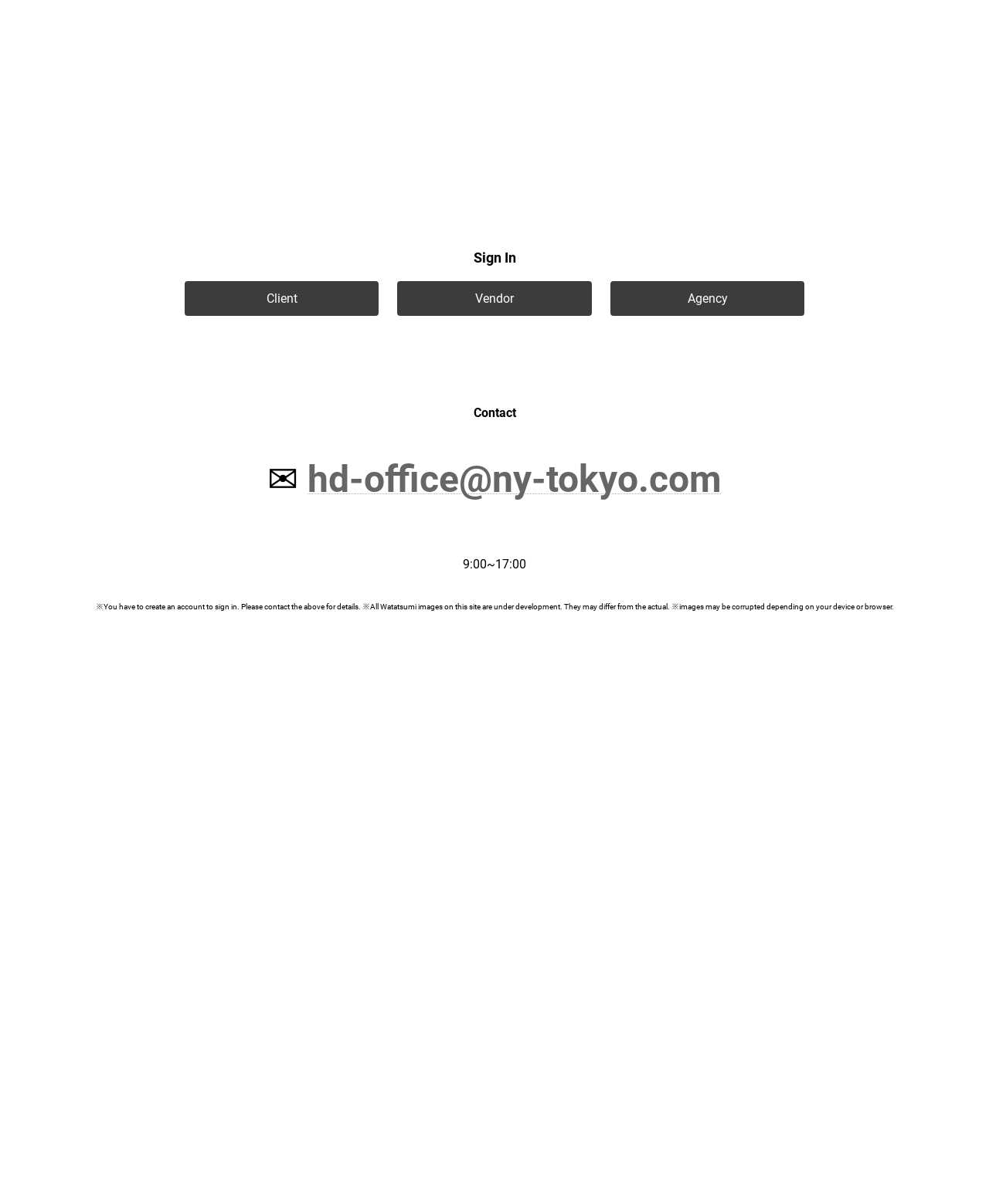Determine the bounding box coordinates of the element that should be clicked to execute the following command: "Contact us".

[0.311, 0.38, 0.73, 0.416]